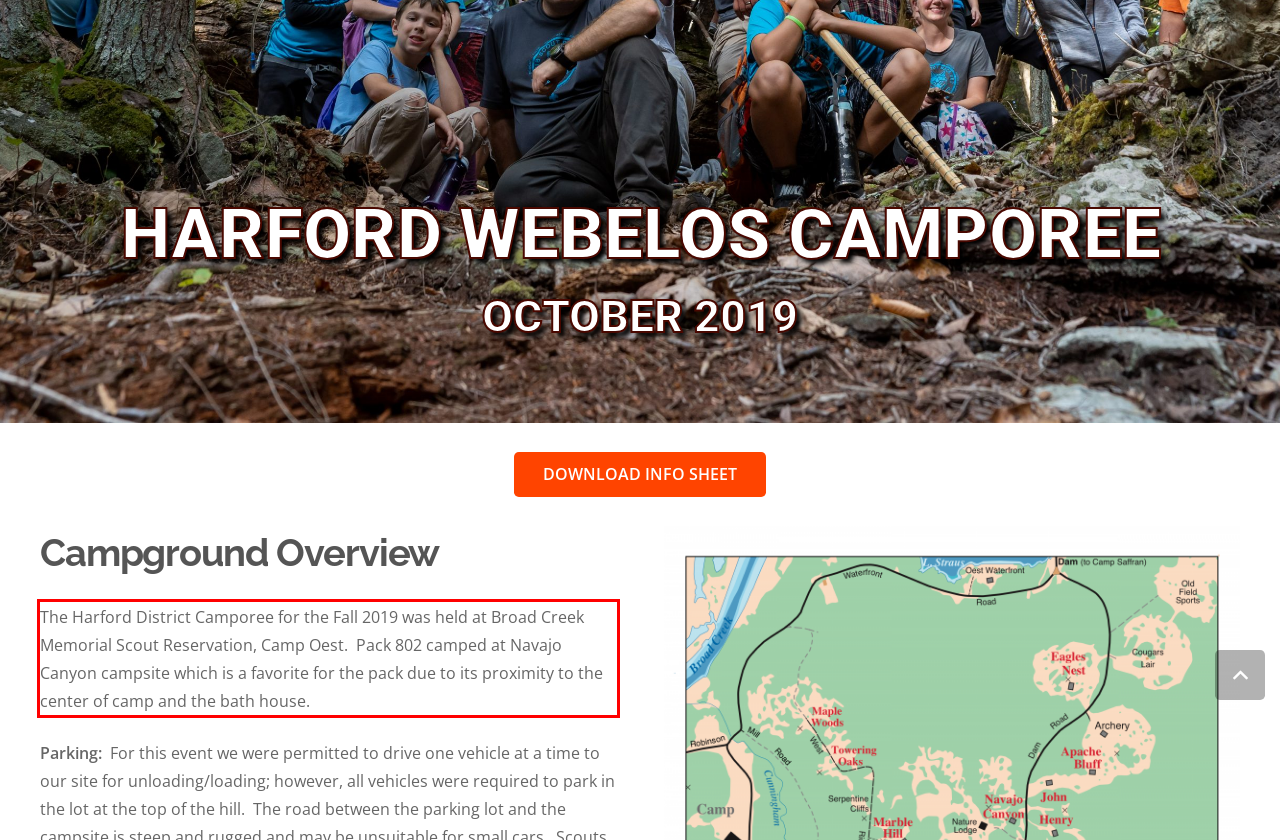Using the provided screenshot, read and generate the text content within the red-bordered area.

The Harford District Camporee for the Fall 2019 was held at Broad Creek Memorial Scout Reservation, Camp Oest. Pack 802 camped at Navajo Canyon campsite which is a favorite for the pack due to its proximity to the center of camp and the bath house.